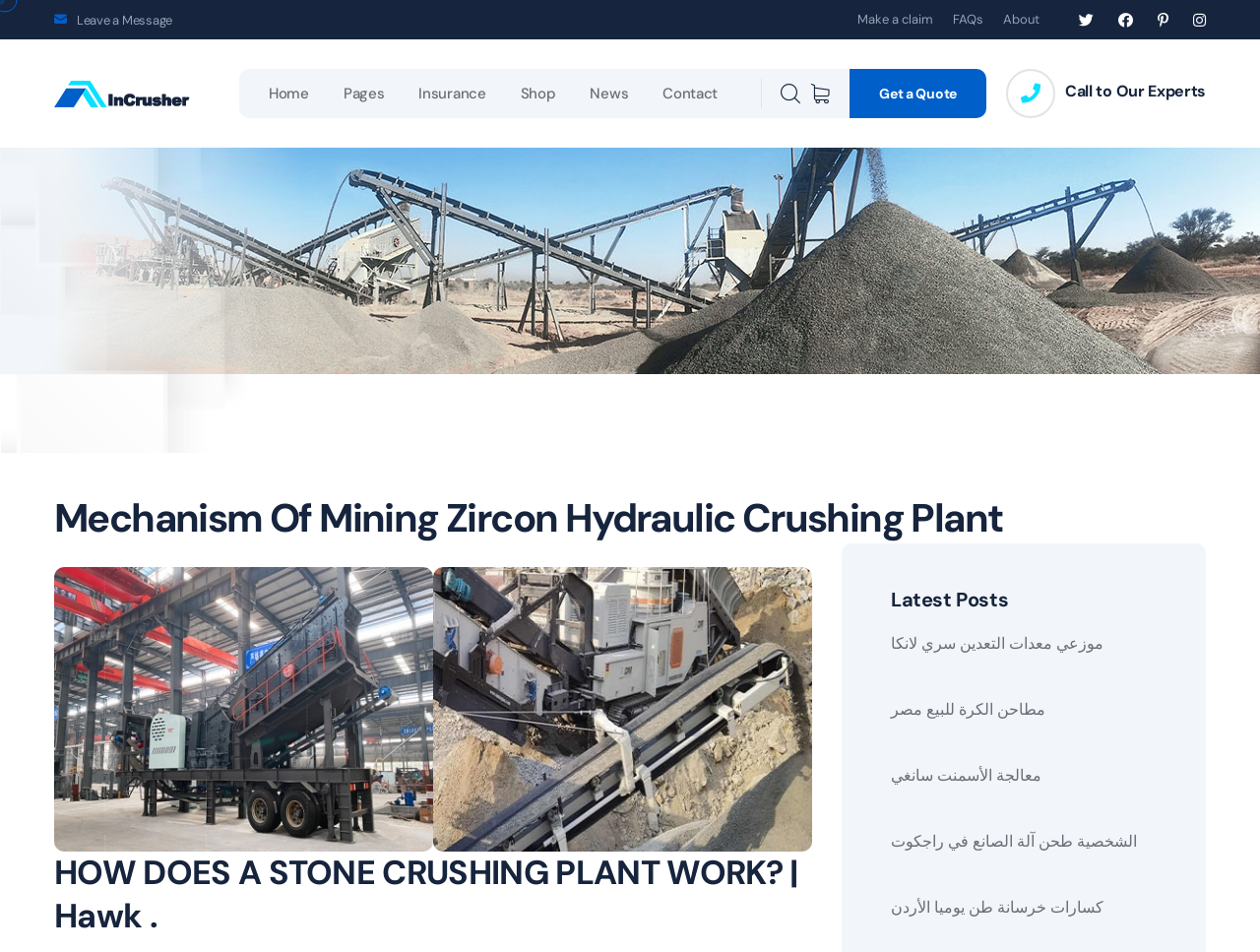Predict the bounding box of the UI element based on the description: "معالجة الأسمنت سانغي". The coordinates should be four float numbers between 0 and 1, formatted as [left, top, right, bottom].

[0.707, 0.801, 0.827, 0.828]